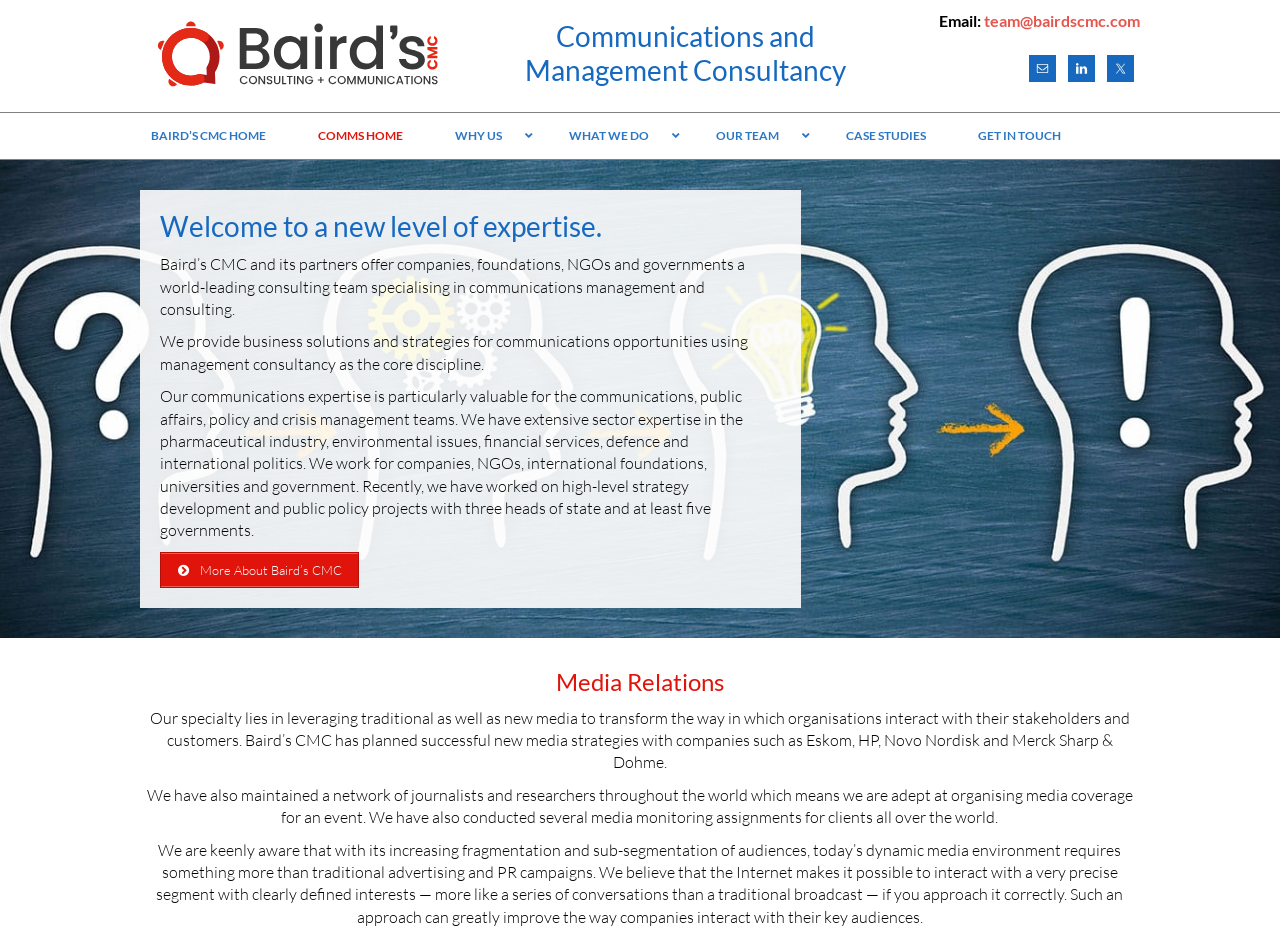Analyze and describe the webpage in a detailed narrative.

The webpage is the homepage of Baird's CMC, a communications and management consultancy firm. At the top, there is a link to the company's homepage, followed by a heading that reads "Communications and Management Consultancy". To the right of the heading, there is a section with the company's email address and social media links, including LinkedIn and Twitter.

Below this section, there is a navigation menu with links to various pages, including "BAIRD'S CMC HOME", "COMMS HOME", "WHY US", "WHAT WE DO", "OUR TEAM", "CASE STUDIES", and "GET IN TOUCH".

The main content of the page is divided into two sections. The first section welcomes visitors to the company's website and provides a brief overview of its services, including business solutions and strategies for communications opportunities using management consultancy as the core discipline. There are three paragraphs of text that describe the company's expertise and the industries it serves.

The second section is focused on media relations, with a heading and three paragraphs of text that describe the company's specialty in leveraging traditional and new media to transform the way organizations interact with their stakeholders and customers. There are also mentions of the company's experience in planning successful new media strategies and conducting media monitoring assignments.

Throughout the page, there are several links and images, including icons for email and social media platforms. The overall layout is organized, with clear headings and concise text that effectively communicates the company's services and expertise.